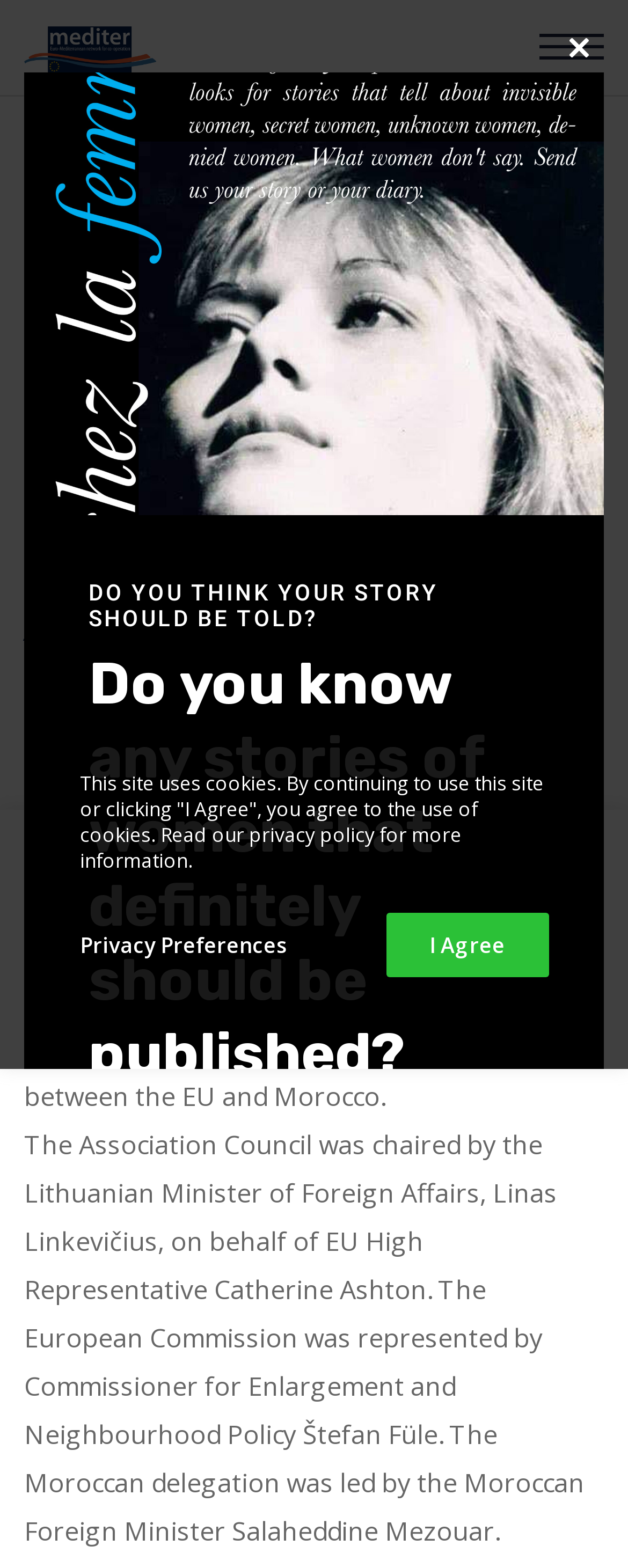Locate the headline of the webpage and generate its content.

A new Action Plan 2013-2017 for EU and Morocco